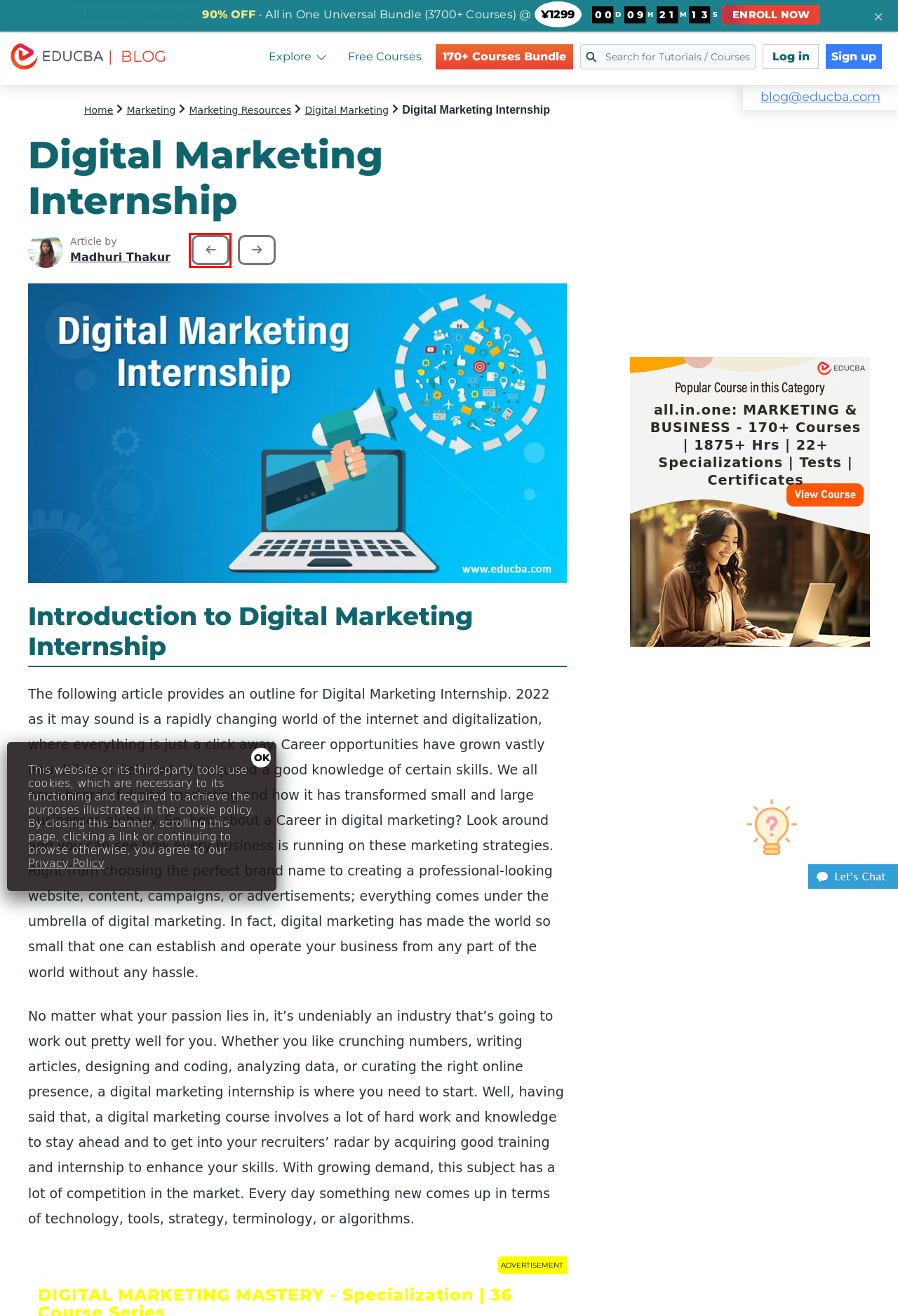Analyze the given webpage screenshot and identify the UI element within the red bounding box. Select the webpage description that best matches what you expect the new webpage to look like after clicking the element. Here are the candidates:
A. Marketing Resources & Certifications | EDUCBA Online Learning
B. Madhuri Thakur, Author at EDUCBA
C. Marketing Resources | Free Blog to Build Your Career
D. Sign Up - EDUCBA
E. Digital Marketing Tutorial | 70+ Self Study Guides & Resources
F. Free Education (Powerful Blogs) and Library | eduCBA
G. Digital Marketing Objectives - Strategies, Examples
H. SkillUP 101@FREE - EDUCBA

G